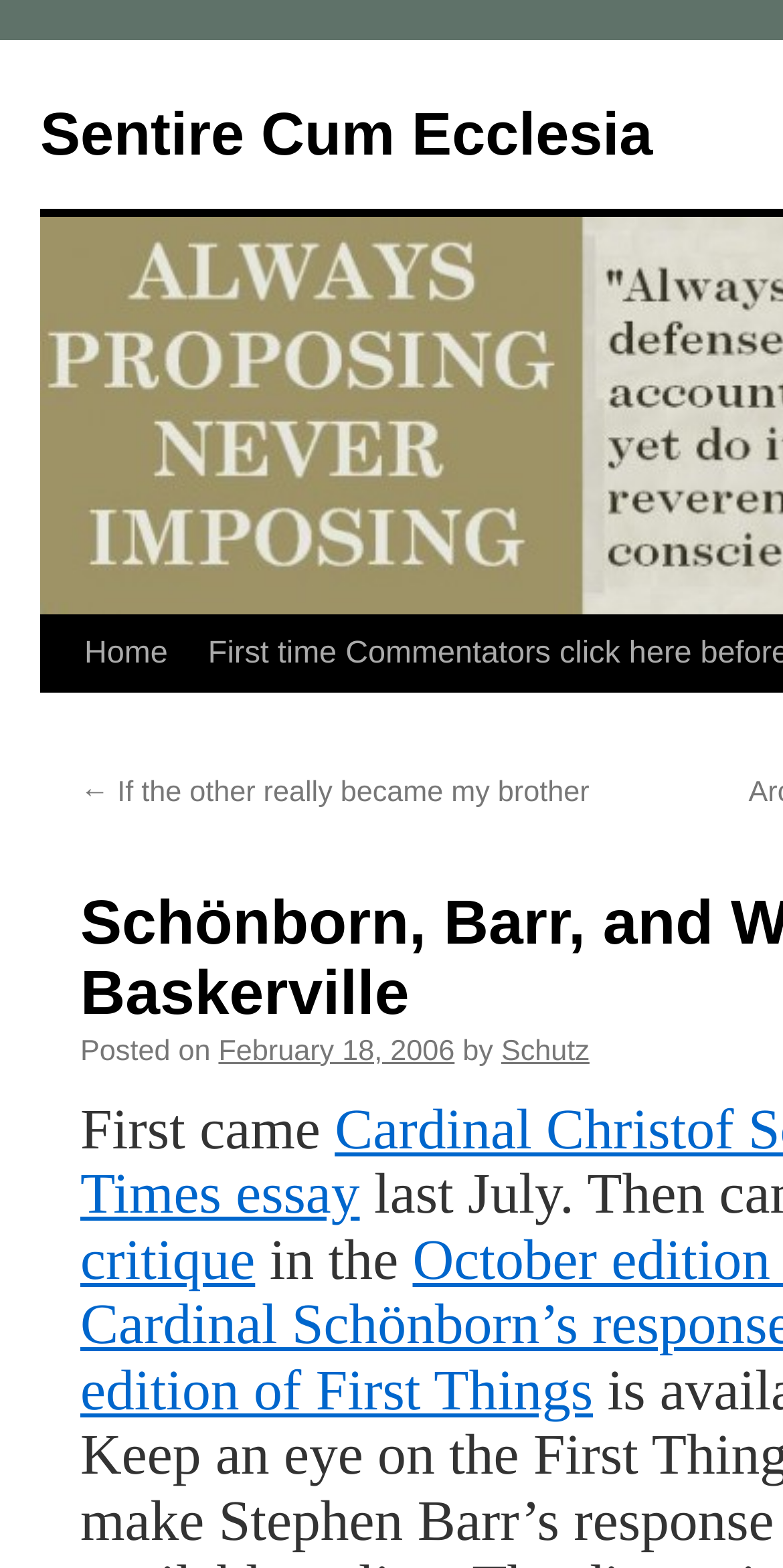Provide an in-depth caption for the contents of the webpage.

The webpage appears to be a blog post or article page. At the top, there is a title "Schönborn, Barr, and William of Baskerville" and a link to "Sentire Cum Ecclesia" on the left side, taking up most of the width. Below the title, there is a "Skip to content" link on the left side, and a "Home" link on the right side.

The main content of the page starts with a link to a previous post, "← If the other really became my brother", on the left side. Next to it, there is a "Posted on" label, followed by a link to the date "February 18, 2006". The author's name, "Schutz", is mentioned on the right side of the date.

The article itself starts with a paragraph that begins with the text "First came", followed by another line of text "in the". The content of the article appears to be a discussion or response to previous essays or critiques, as hinted by the meta description.